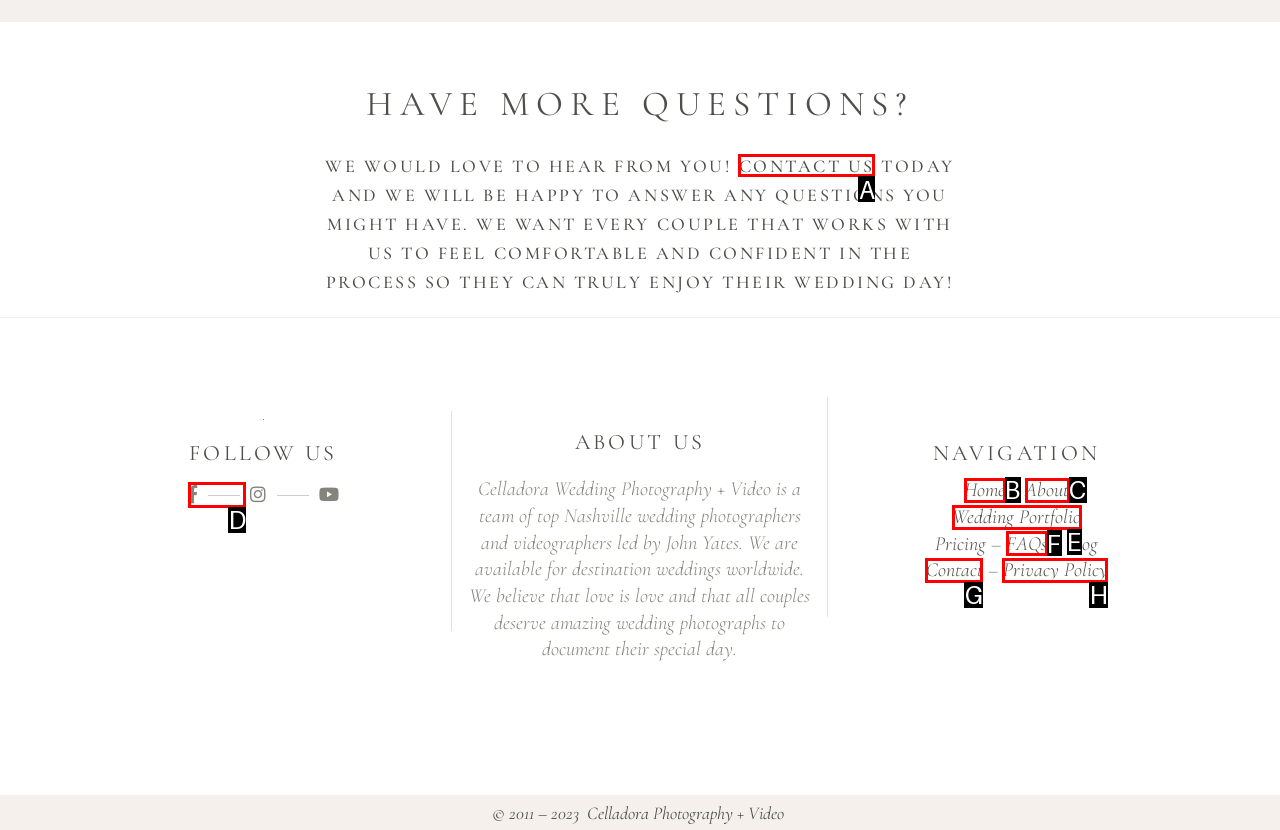Out of the given choices, which letter corresponds to the UI element required to Follow us on social media? Answer with the letter.

D